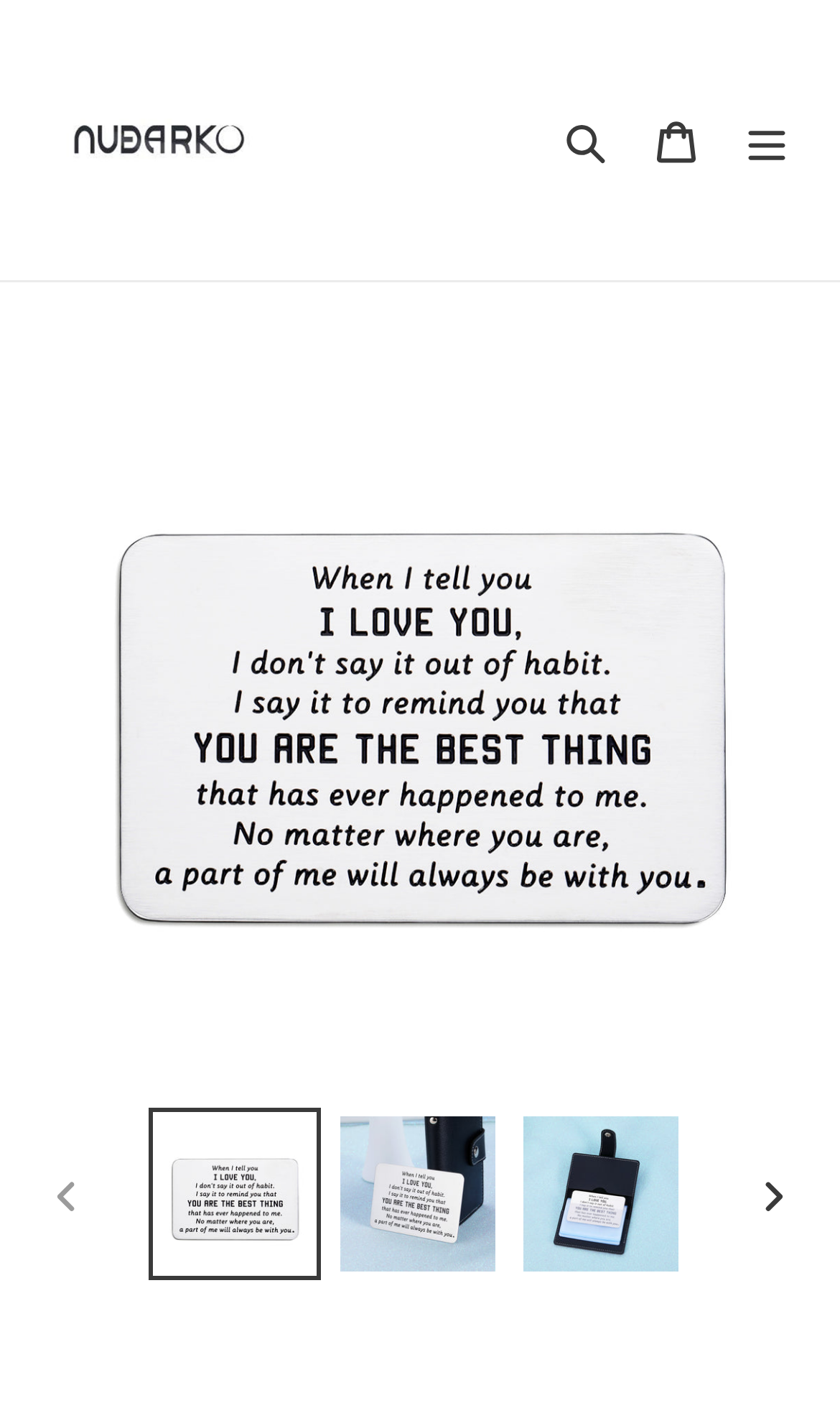Identify the bounding box coordinates of the element that should be clicked to fulfill this task: "Load image into Gallery viewer". The coordinates should be provided as four float numbers between 0 and 1, i.e., [left, top, right, bottom].

[0.178, 0.787, 0.383, 0.909]